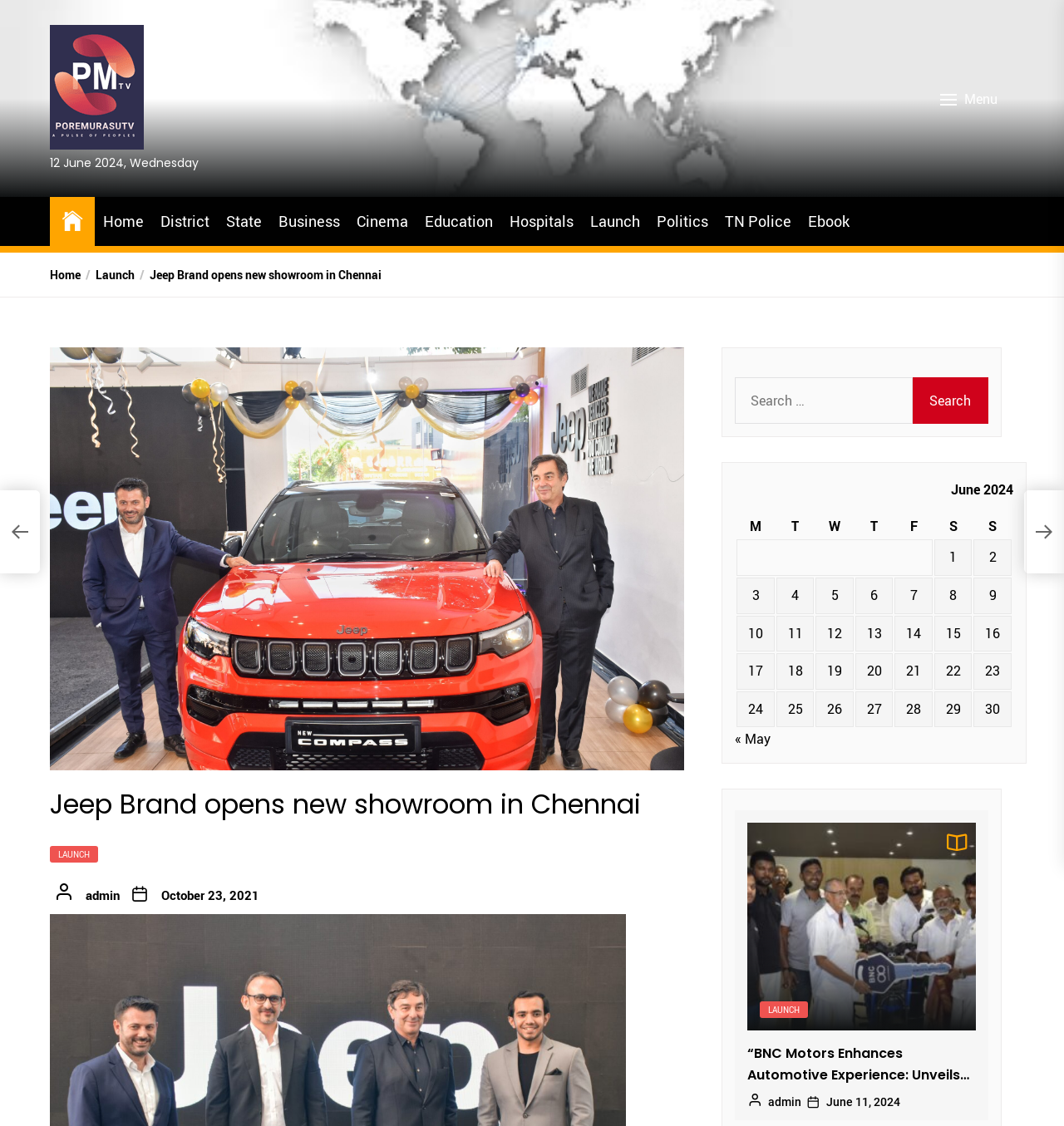Locate the bounding box coordinates of the region to be clicked to comply with the following instruction: "Go to 'Home' page". The coordinates must be four float numbers between 0 and 1, in the form [left, top, right, bottom].

[0.097, 0.186, 0.135, 0.208]